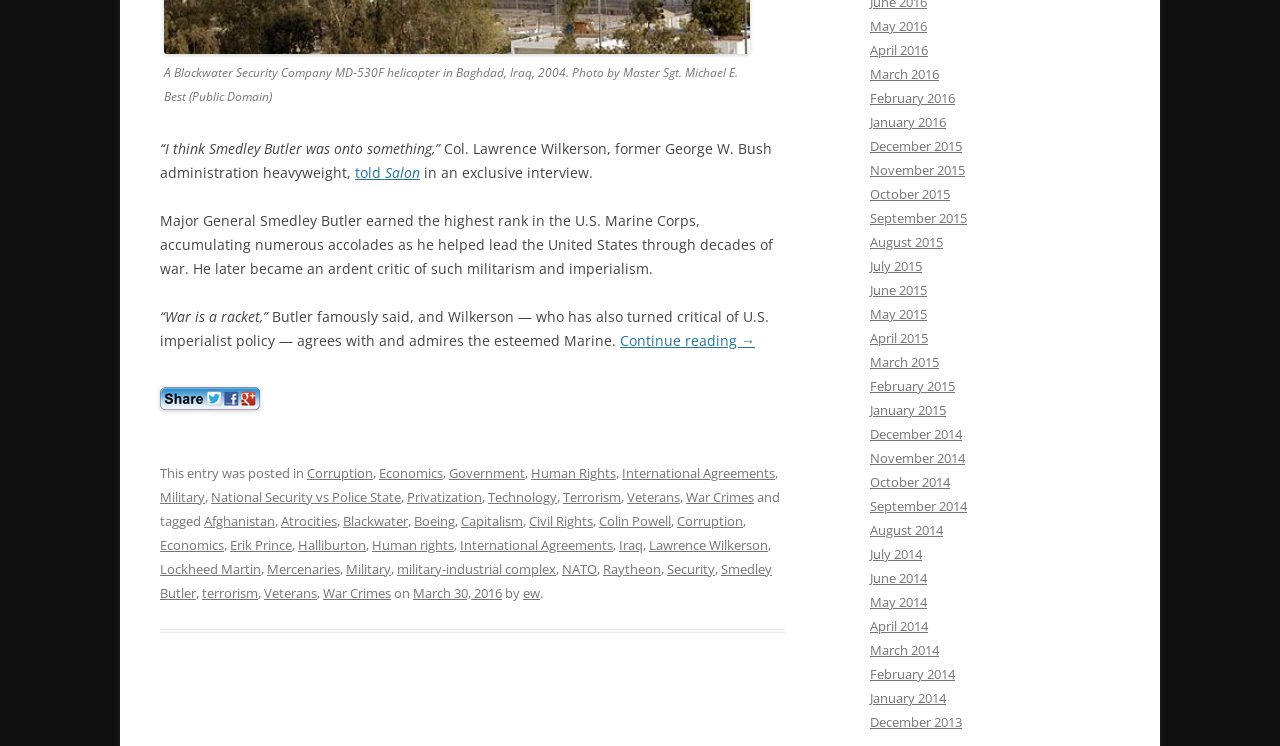Please give a short response to the question using one word or a phrase:
What is the highest rank Smedley Butler earned in the U.S. Marine Corps?

Major General